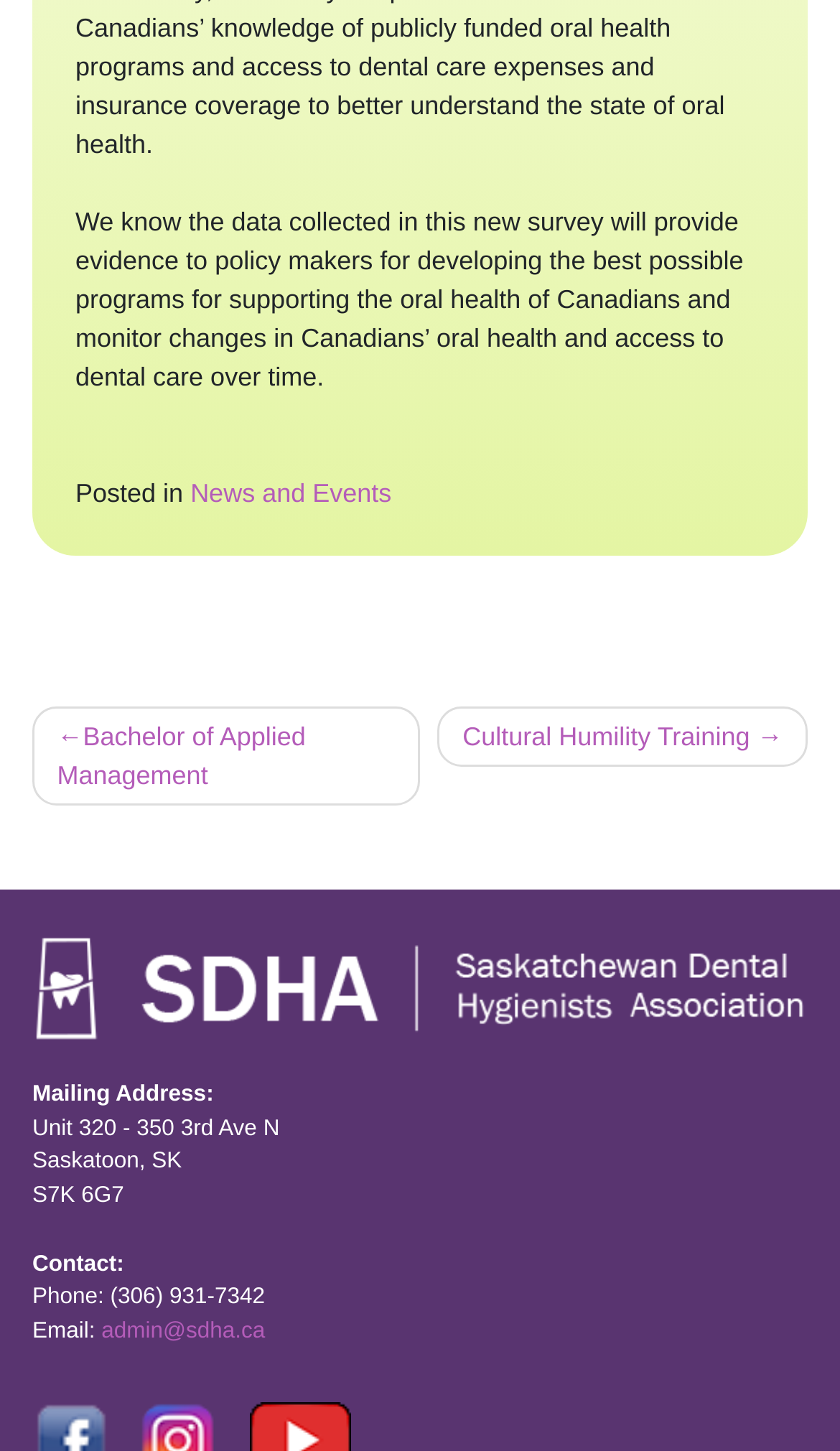Use a single word or phrase to respond to the question:
How many links are there in the footer section?

2